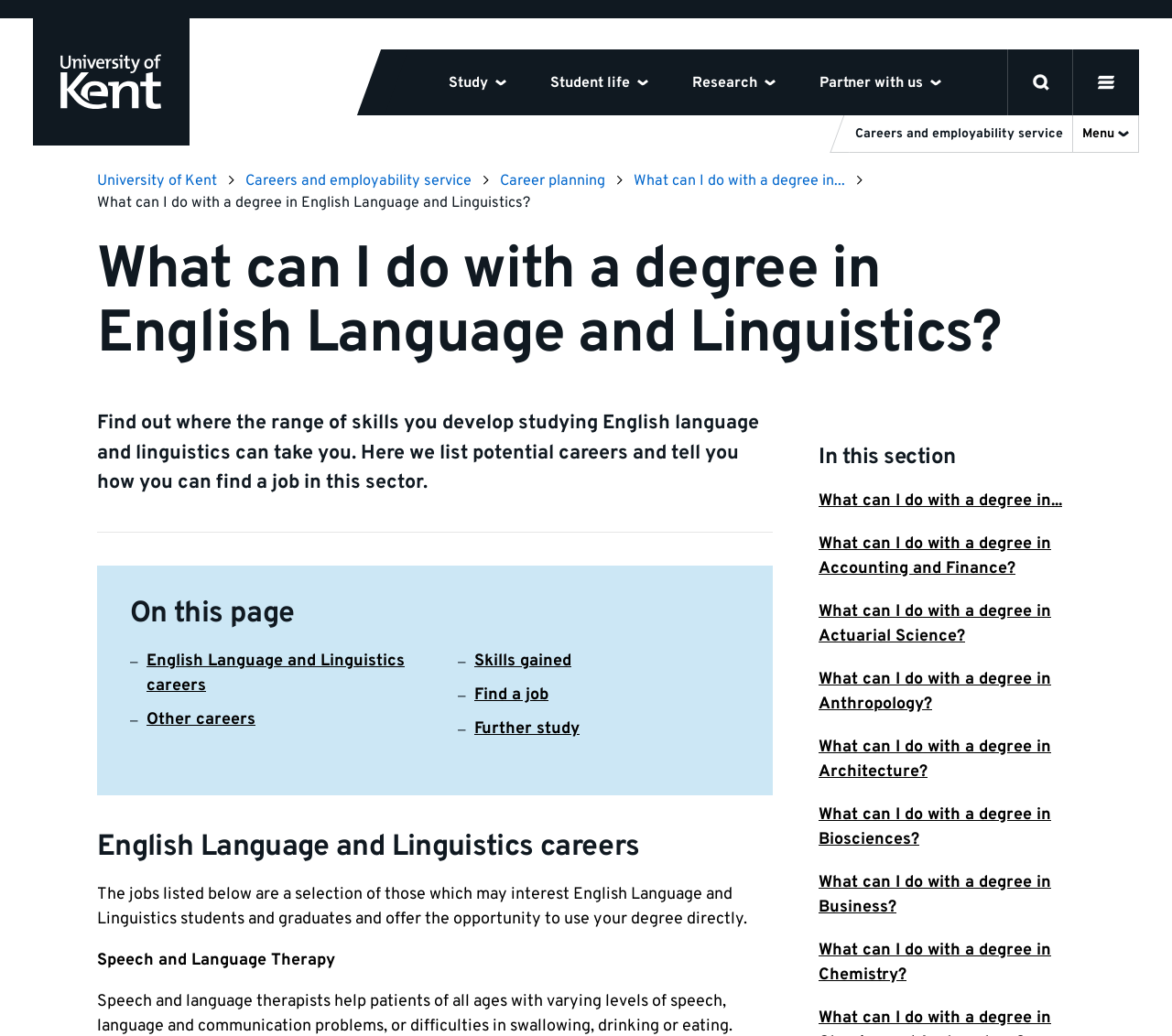What is the main topic of this webpage?
Using the picture, provide a one-word or short phrase answer.

English Language and Linguistics careers